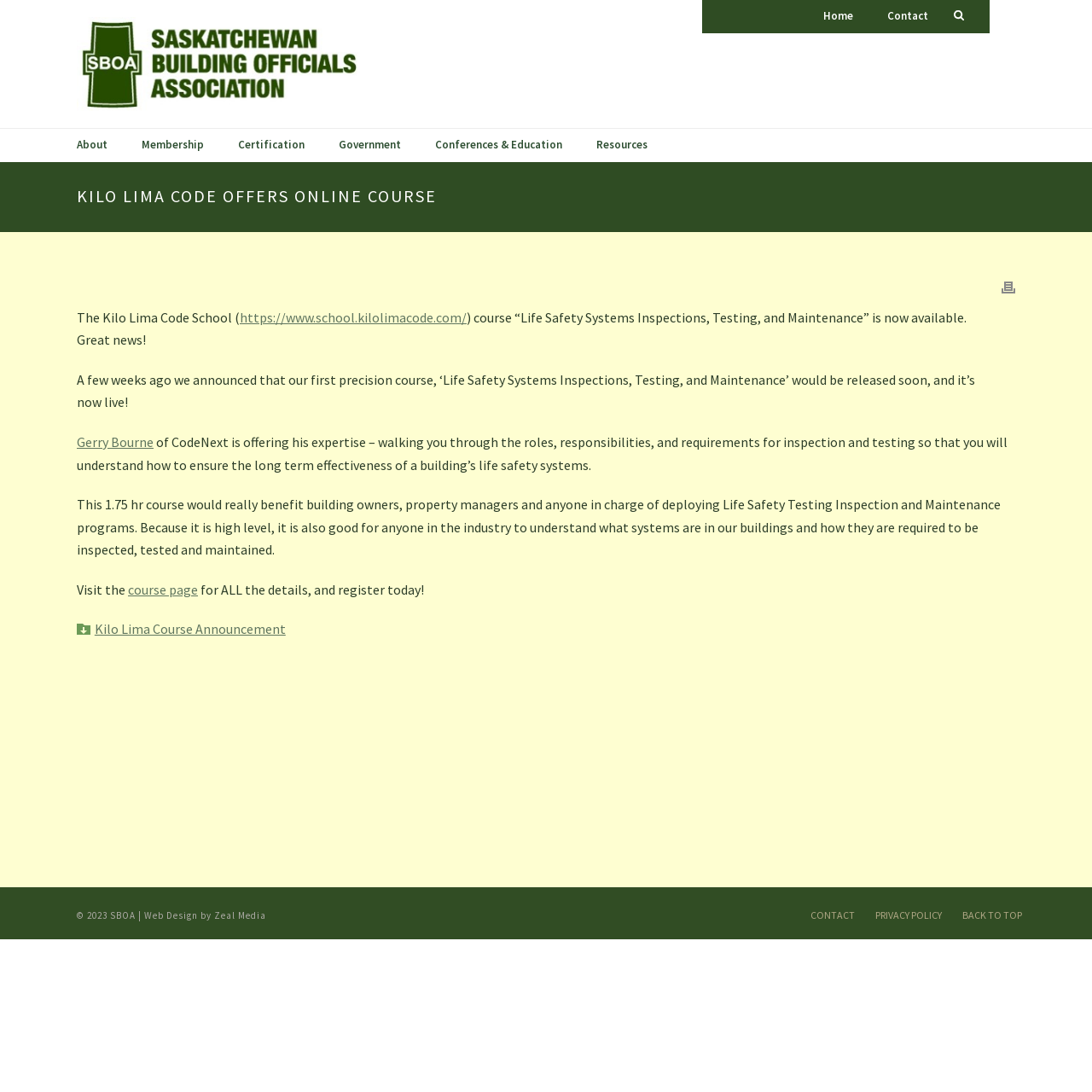Given the element description: "https://www.school.kilolimacode.com/", predict the bounding box coordinates of the UI element it refers to, using four float numbers between 0 and 1, i.e., [left, top, right, bottom].

[0.22, 0.283, 0.427, 0.298]